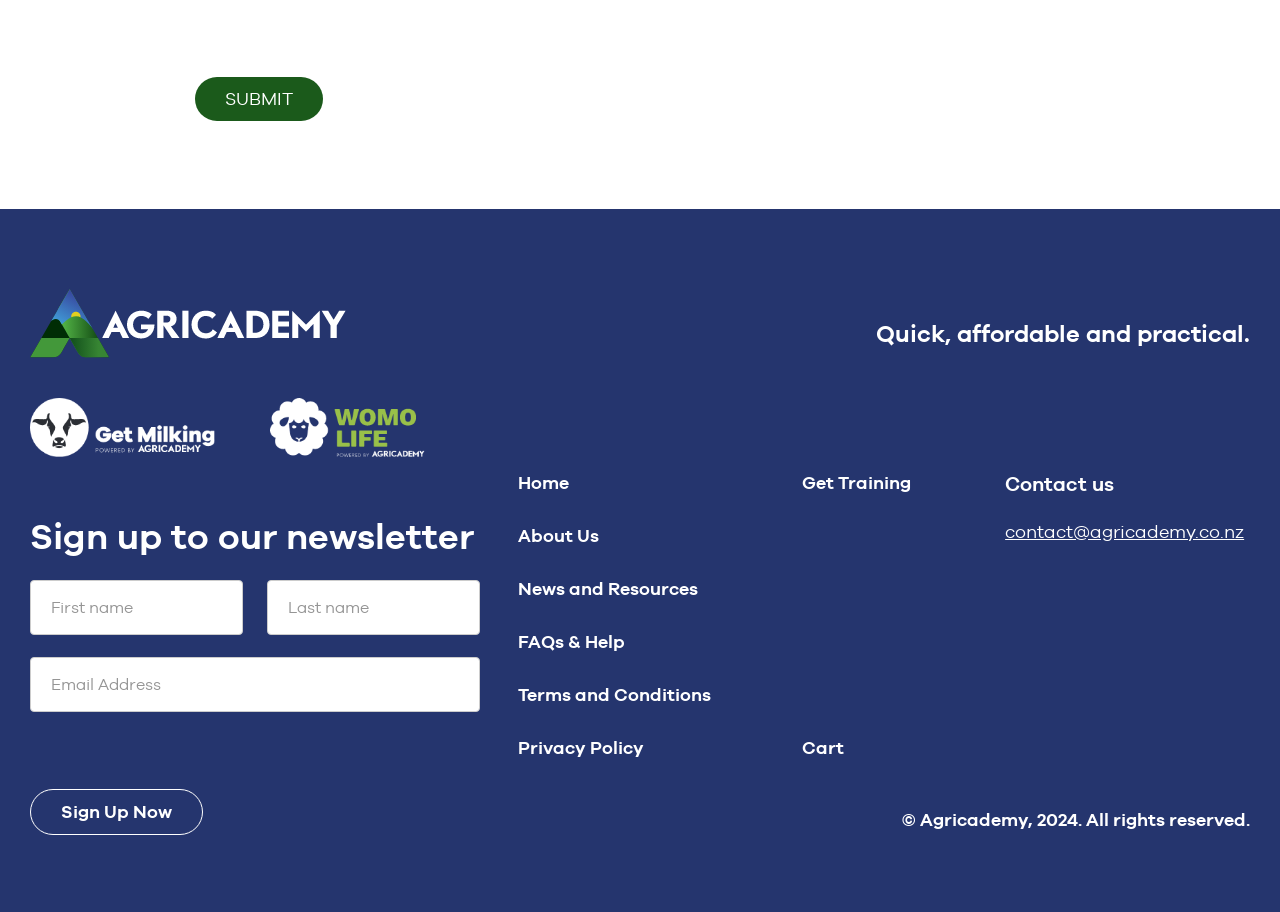Pinpoint the bounding box coordinates of the element to be clicked to execute the instruction: "Click submit".

[0.152, 0.084, 0.252, 0.132]